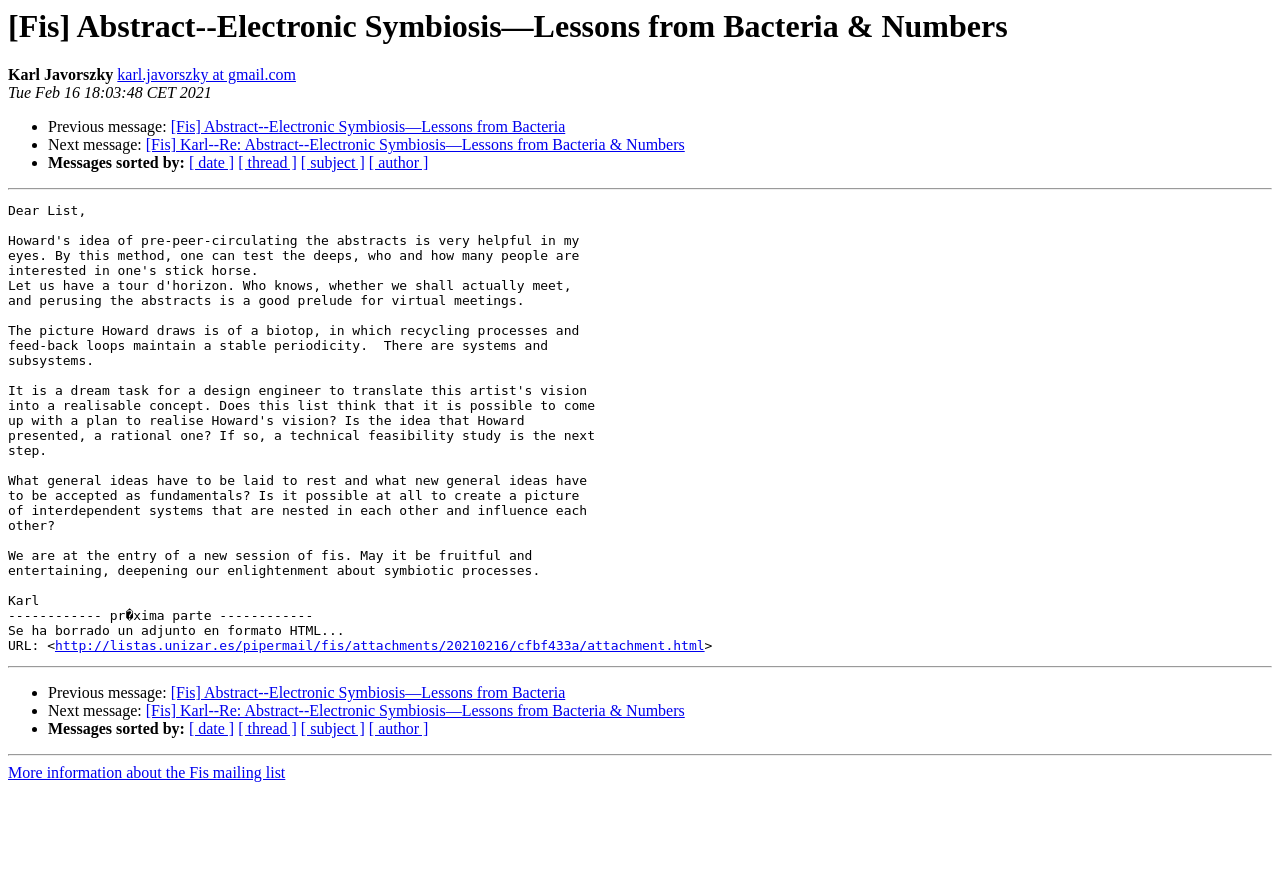Please look at the image and answer the question with a detailed explanation: What is the subject of the previous message?

I found the subject of the previous message by looking at the link element '[Fis] Abstract--Electronic Symbiosis—Lessons from Bacteria' which is located below the 'Previous message:' static text element.